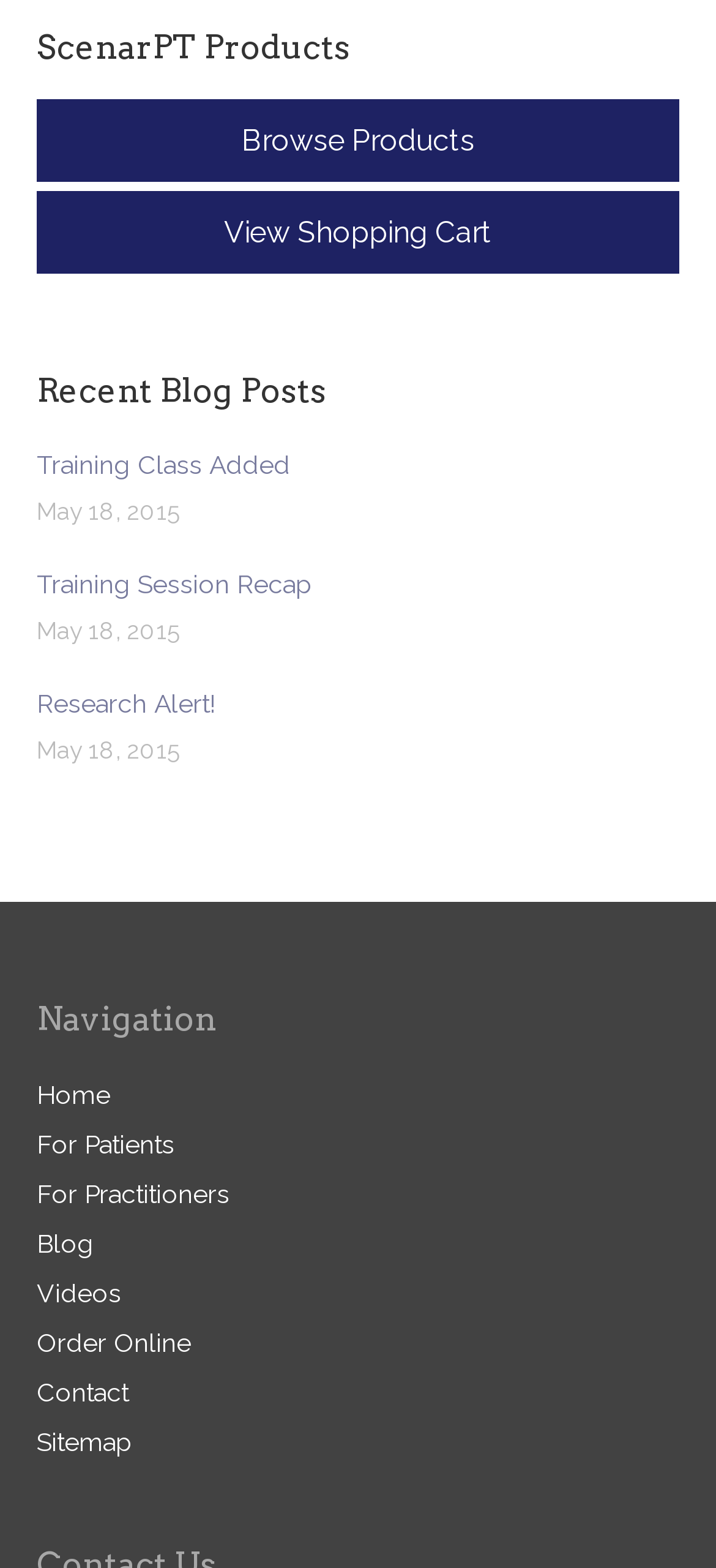Identify the bounding box coordinates for the region to click in order to carry out this instruction: "View shopping cart". Provide the coordinates using four float numbers between 0 and 1, formatted as [left, top, right, bottom].

[0.051, 0.122, 0.949, 0.174]